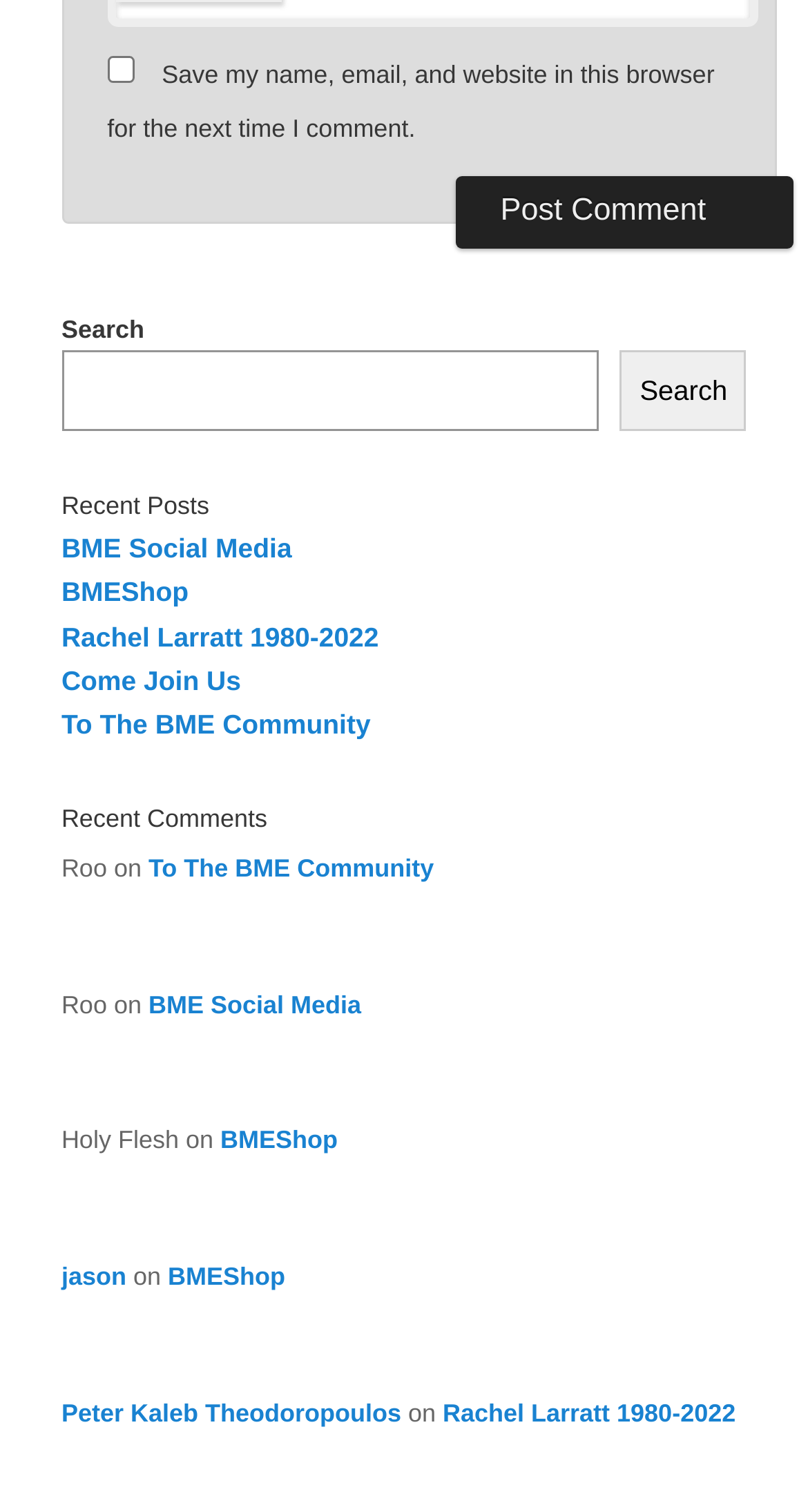Using the provided description To The BME Community, find the bounding box coordinates for the UI element. Provide the coordinates in (top-left x, top-left y, bottom-right x, bottom-right y) format, ensuring all values are between 0 and 1.

[0.076, 0.468, 0.459, 0.489]